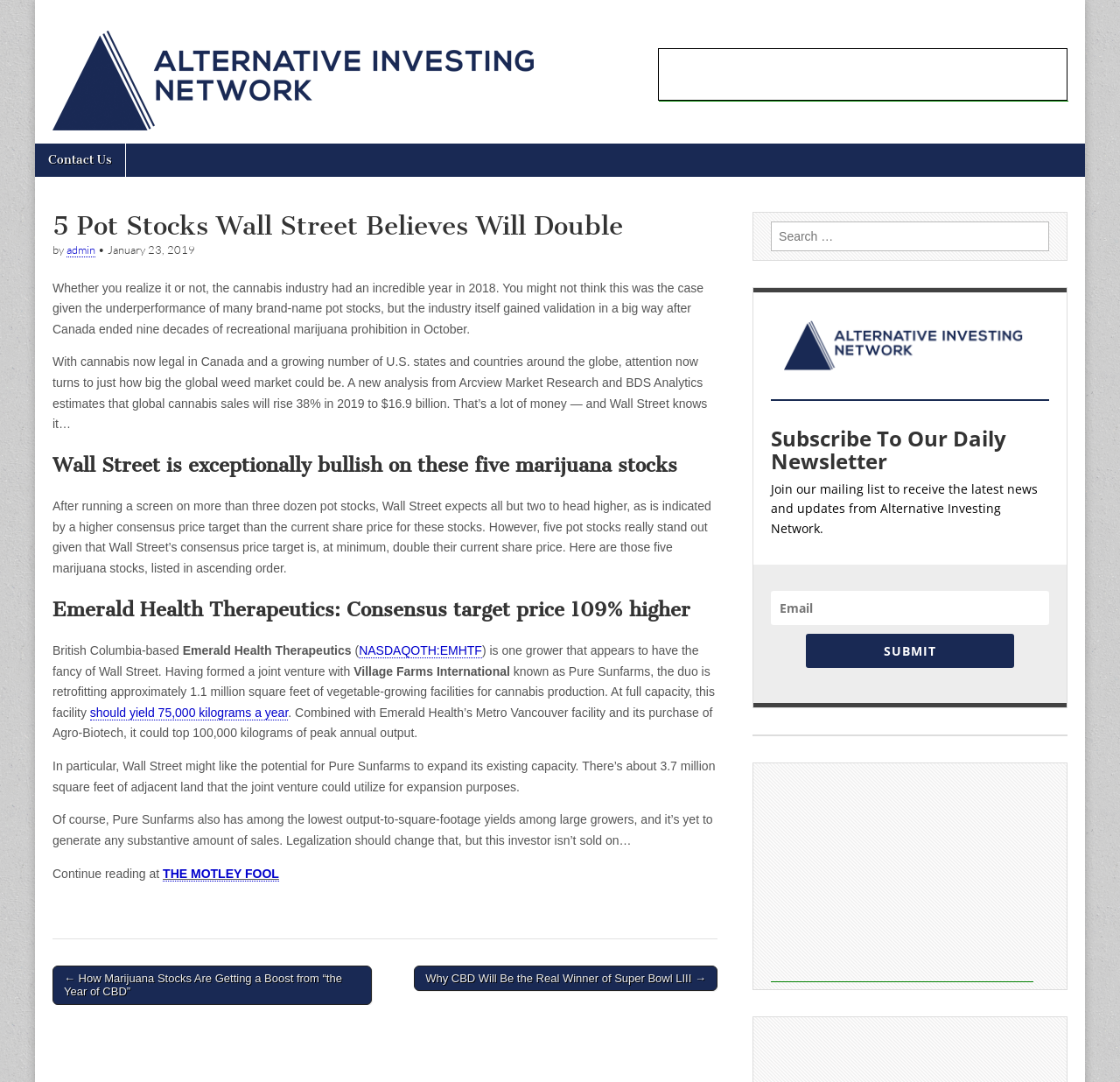Pinpoint the bounding box coordinates of the clickable element needed to complete the instruction: "Open Categories menu". The coordinates should be provided as four float numbers between 0 and 1: [left, top, right, bottom].

None